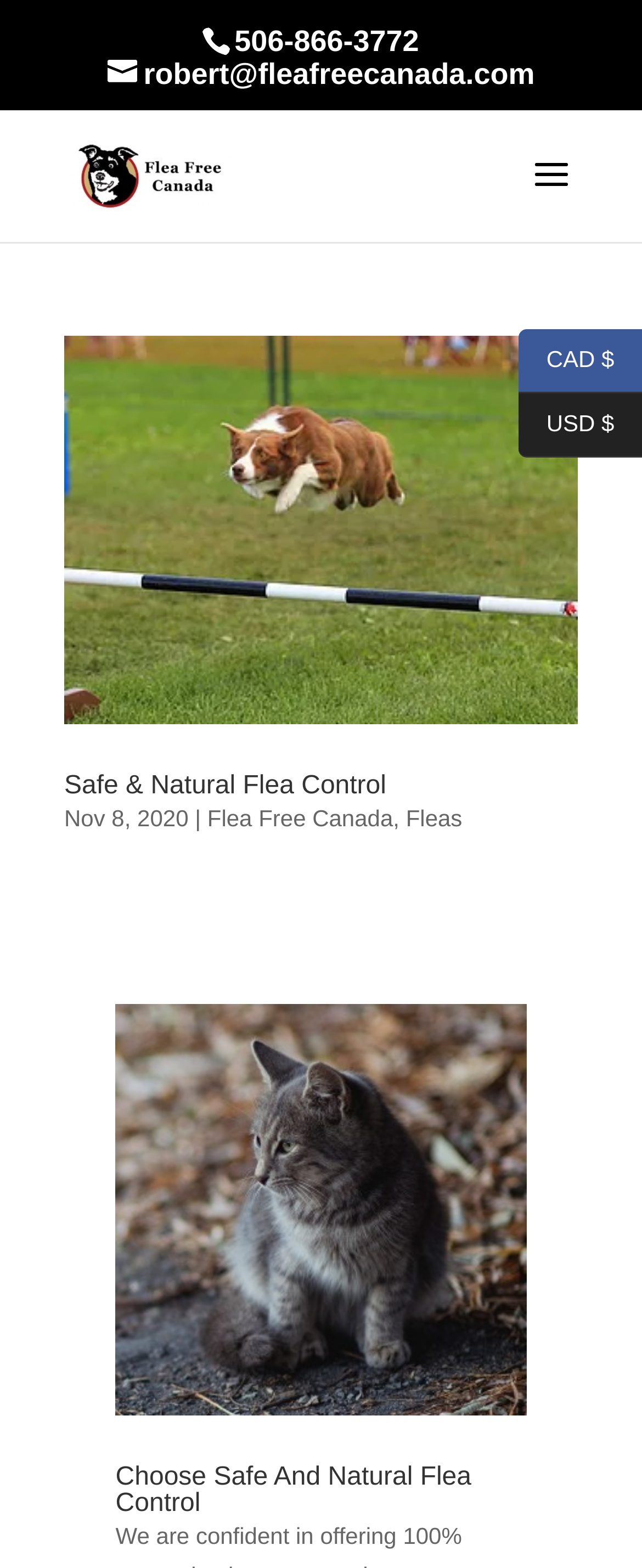Respond to the following question with a brief word or phrase:
What is the date mentioned on the webpage?

Nov 8, 2020